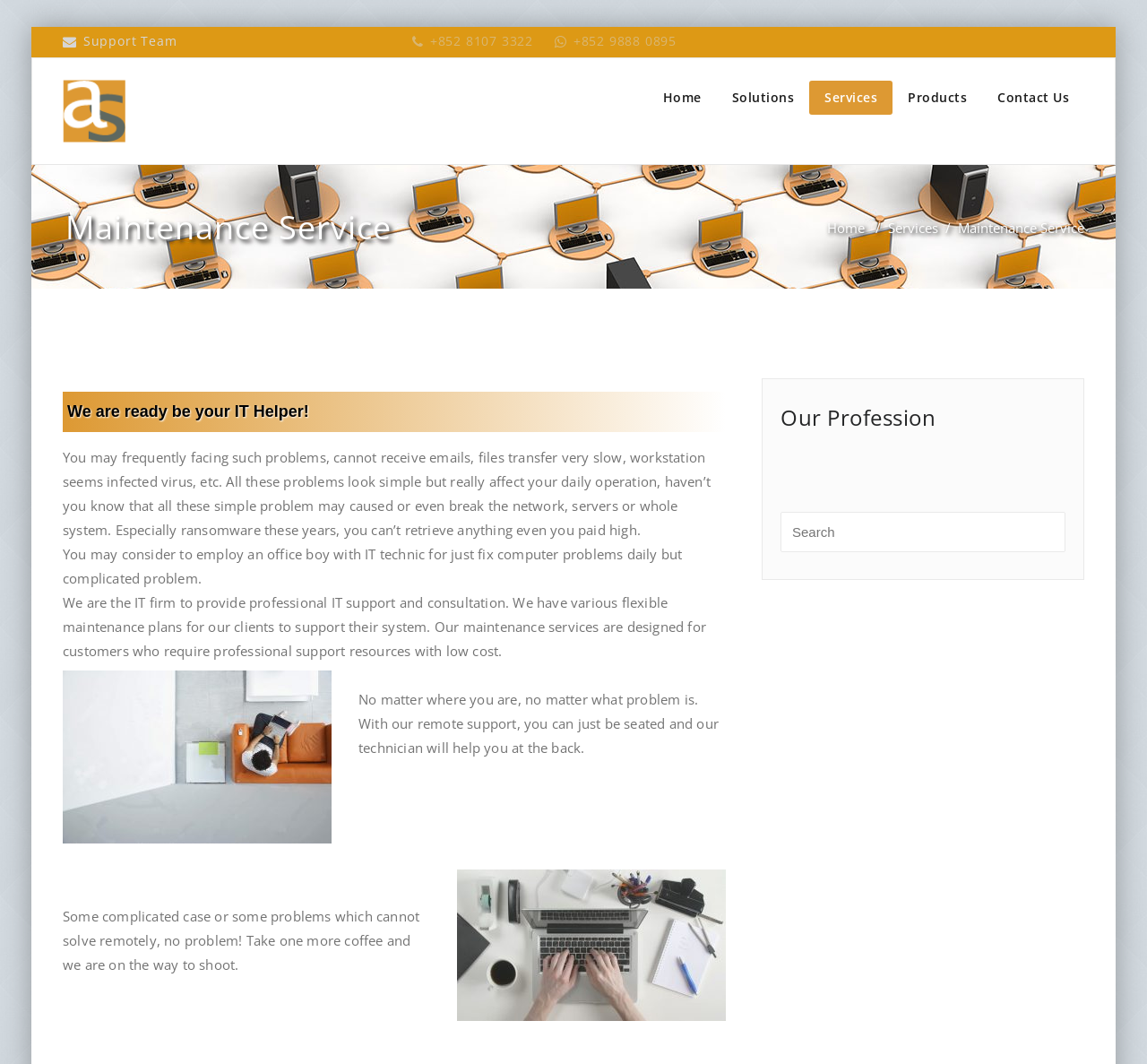Create an in-depth description of the webpage, covering main sections.

The webpage is about the Maintenance Service of Acumen System, an IT firm that provides professional IT support and consultation. At the top, there is a "Support Team" label, followed by a phone number and email address. Below this, there is a navigation menu with links to "Home", "Solutions", "Services", "Products", and "Contact Us".

The main content of the page is divided into sections. The first section has a heading "Maintenance Service" and a brief introduction to the service. Below this, there is a paragraph of text that describes common IT problems that businesses may face, such as slow file transfer and virus infections. The text explains how these problems can affect daily operations and highlights the importance of professional IT support.

The next section has a heading "Our Profession" and appears to be a search box. Below this, there is an image, and then a section that describes the benefits of remote support, where customers can receive technical assistance from the comfort of their own offices.

Further down the page, there is another image, followed by a section that describes the company's approach to solving complex IT problems that cannot be resolved remotely. The text assures customers that the company's technicians will visit them in person to resolve the issues.

Throughout the page, there are several images, but their content is not described. The overall layout of the page is organized, with clear headings and concise text that effectively communicates the company's services and benefits.